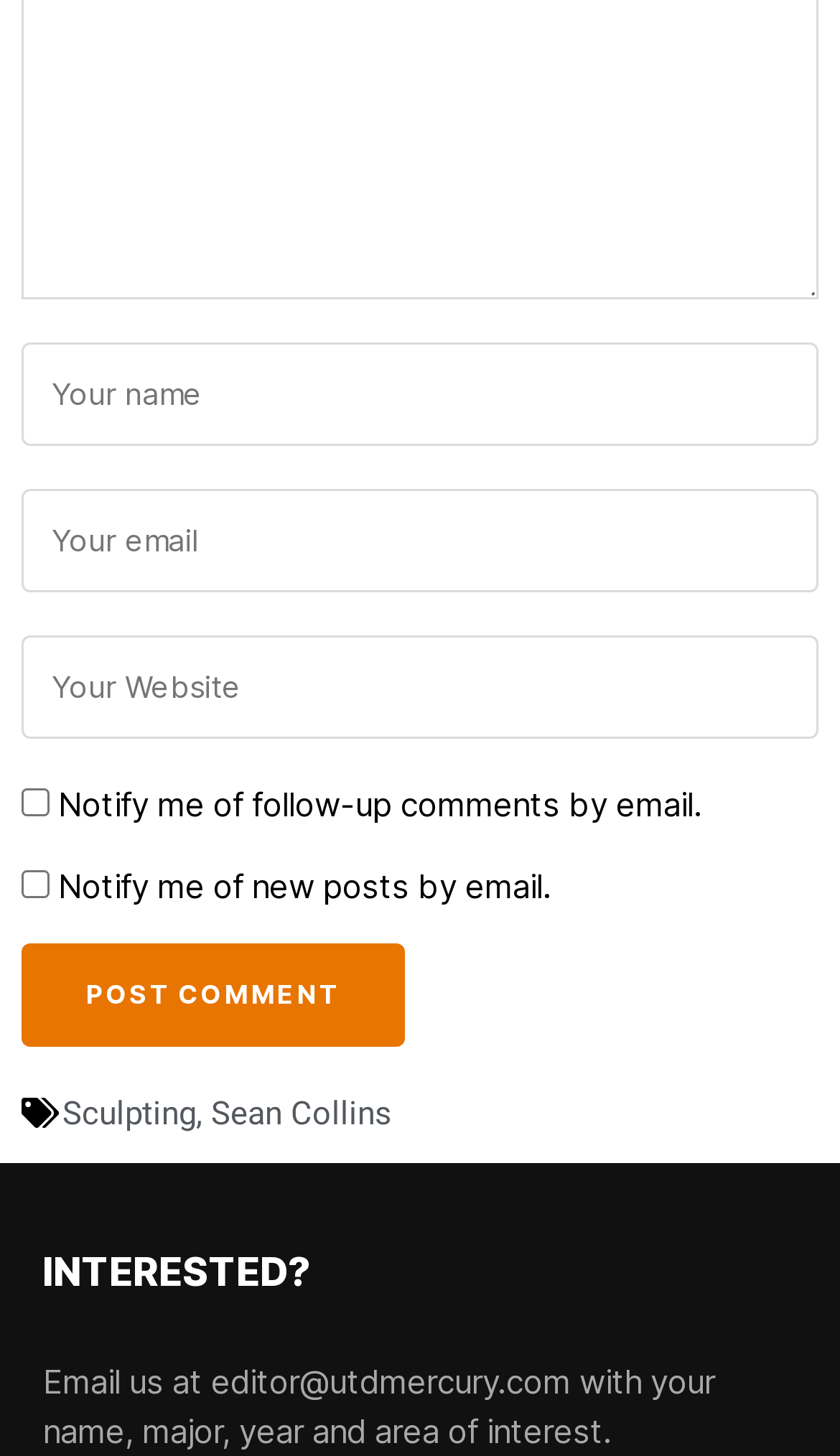Please identify the bounding box coordinates of the clickable area that will fulfill the following instruction: "Visit showroom". The coordinates should be in the format of four float numbers between 0 and 1, i.e., [left, top, right, bottom].

None